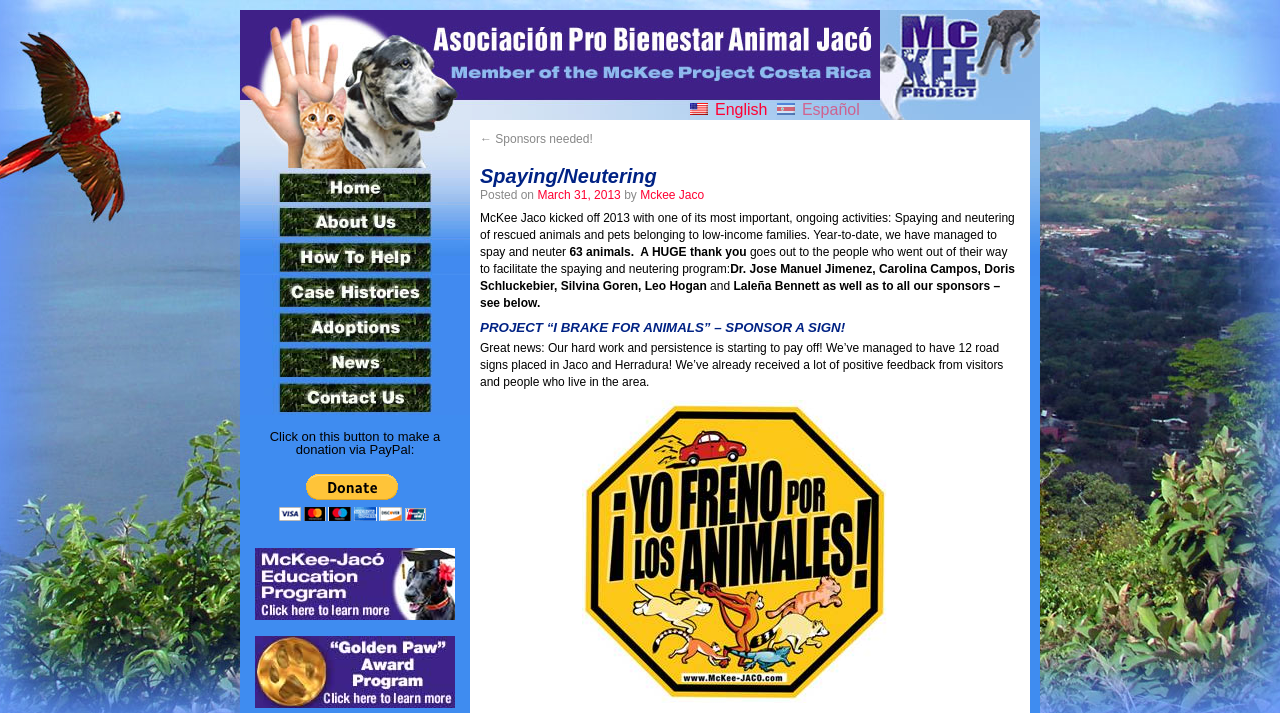Please locate the UI element described by "Yes! Sign Me Up!" and provide its bounding box coordinates.

None